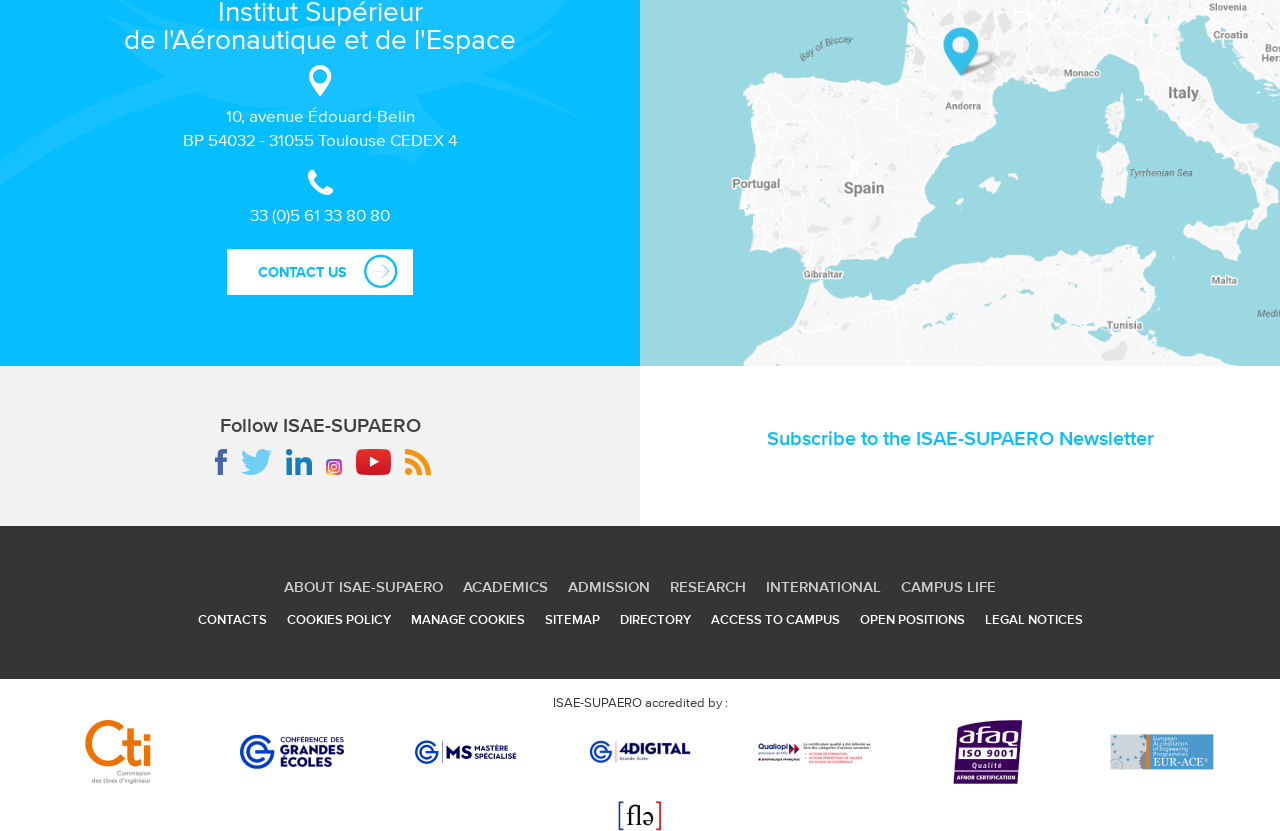Please find the bounding box coordinates of the element that needs to be clicked to perform the following instruction: "Go to ABOUT ISAE-SUPAERO". The bounding box coordinates should be four float numbers between 0 and 1, represented as [left, top, right, bottom].

[0.222, 0.693, 0.346, 0.718]